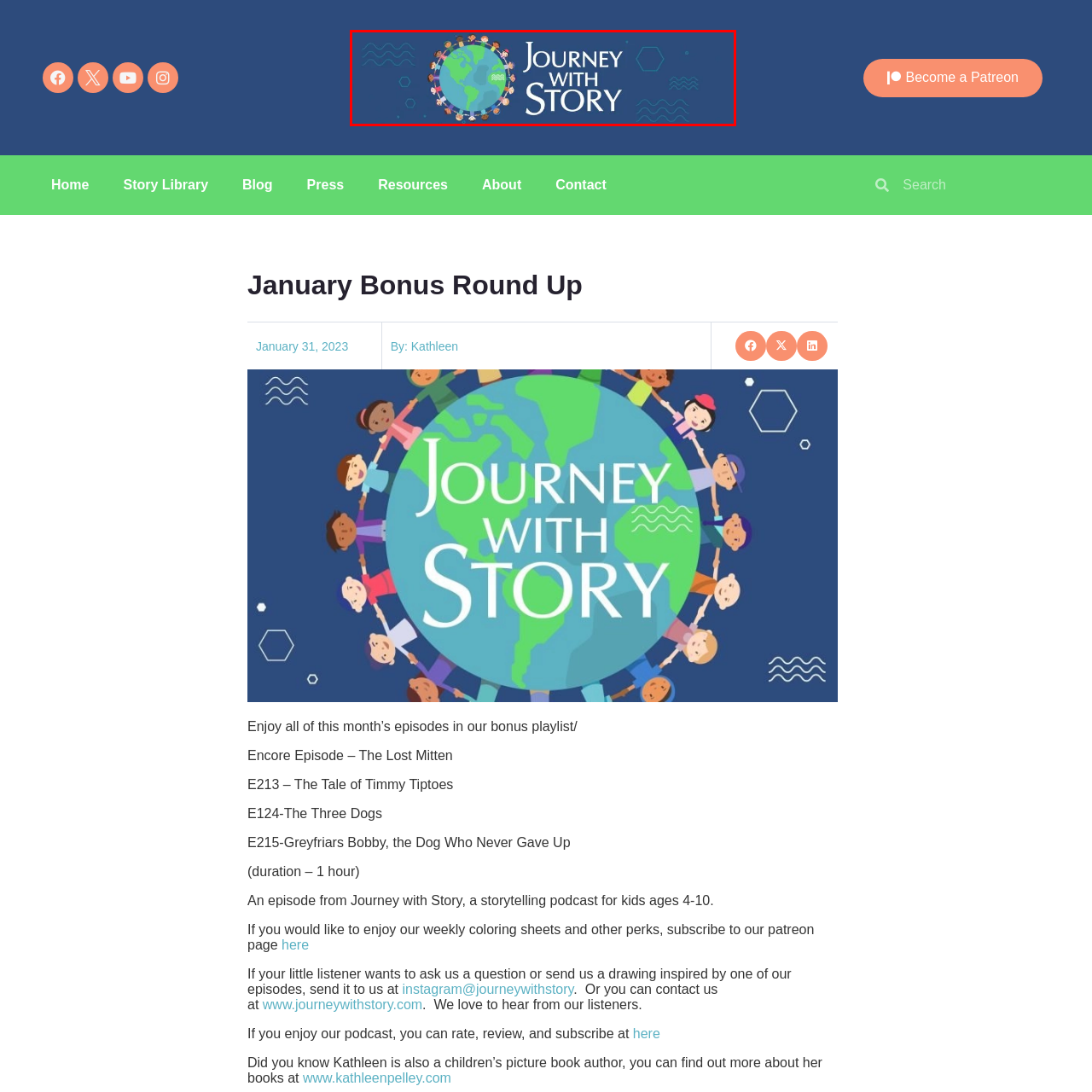Give a thorough and detailed explanation of the image enclosed by the red border.

The image features the title "Journey With Story," prominently displayed against a vibrant blue background. The design incorporates a globe at the center, surrounded by colorful illustrations of children from various cultures, symbolizing a diverse community united through storytelling. The title "Journey With Story" is presented in a playful, inviting font, emphasizing the concept of adventure and discovery through narratives. This visual represents the essence of the show, which caters to children aged 4-10, encouraging imagination and cultural appreciation through its storytelling podcast format.